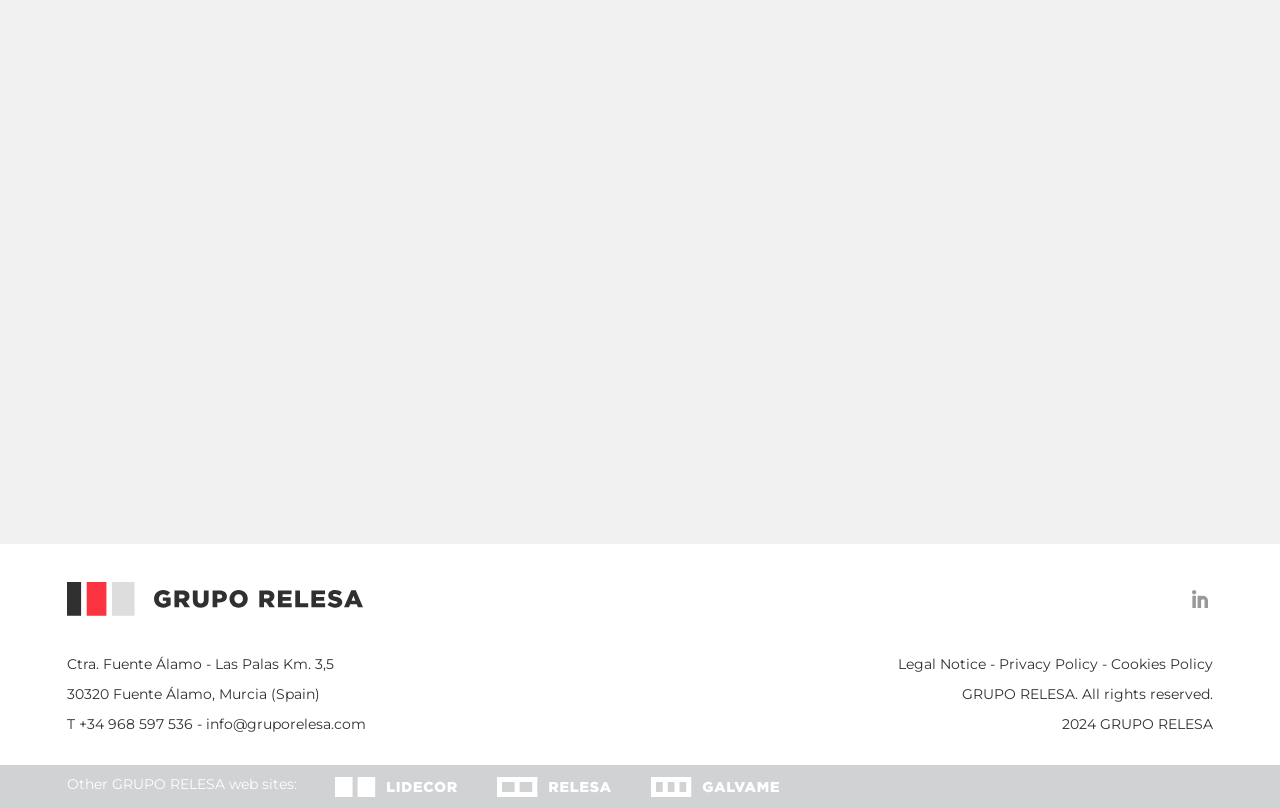Using the description "info@gruporelesa.com", locate and provide the bounding box of the UI element.

[0.161, 0.885, 0.286, 0.909]